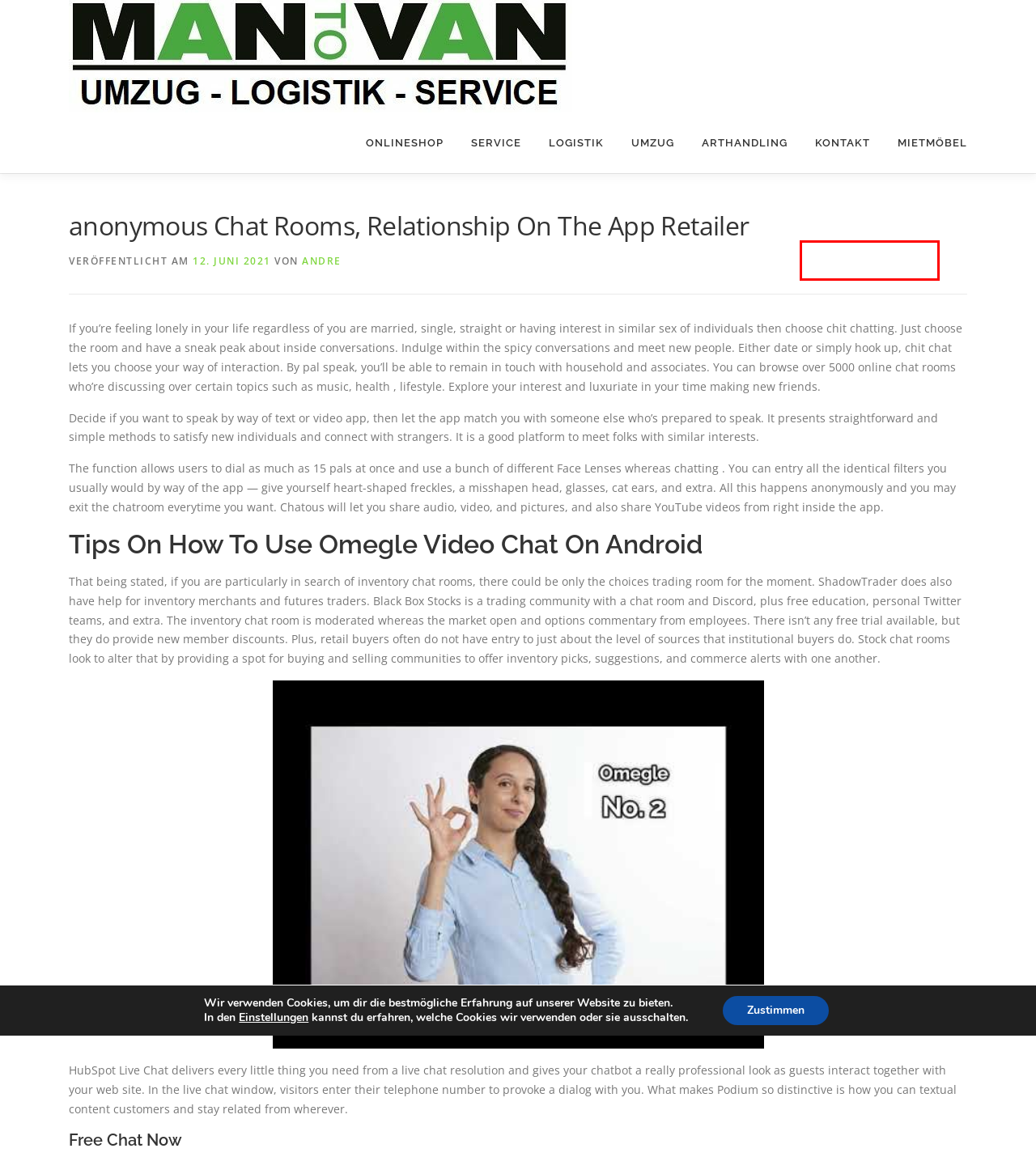Analyze the webpage screenshot with a red bounding box highlighting a UI element. Select the description that best matches the new webpage after clicking the highlighted element. Here are the options:
A. Arthandling – Mantovan
B. Impressum – Mantovan
C. AGB Kunst – Mantovan
D. Über uns – Mantovan
E. Onlineshop – Mantovan
F. ALB Lagerung – Mantovan
G. Service – Mantovan
H. Kontakt – Mantovan

F